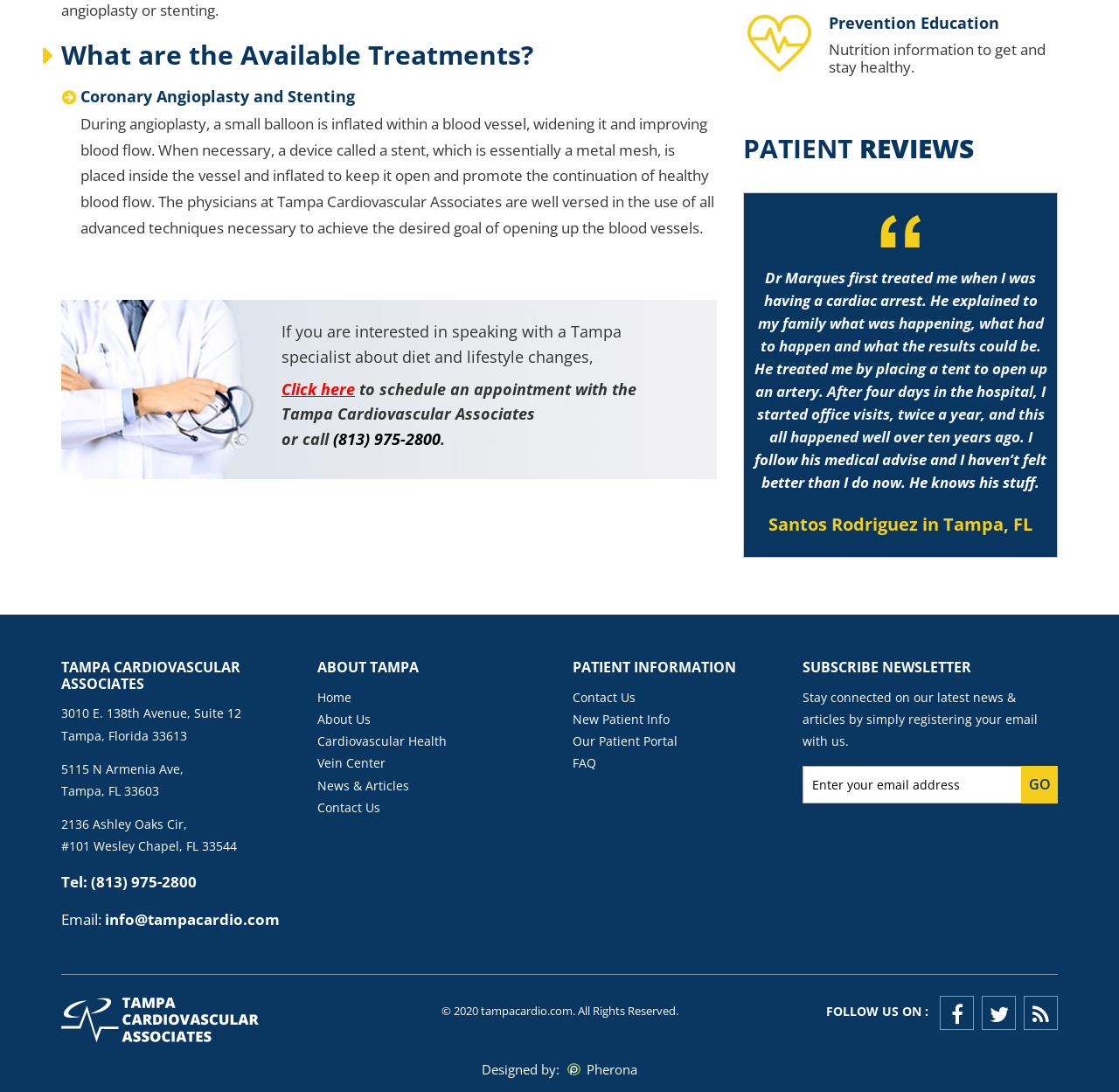Using the given description, provide the bounding box coordinates formatted as (top-left x, top-left y, bottom-right x, bottom-right y), with all values being floating point numbers between 0 and 1. Description: Cardiovascular Health

[0.283, 0.671, 0.399, 0.686]